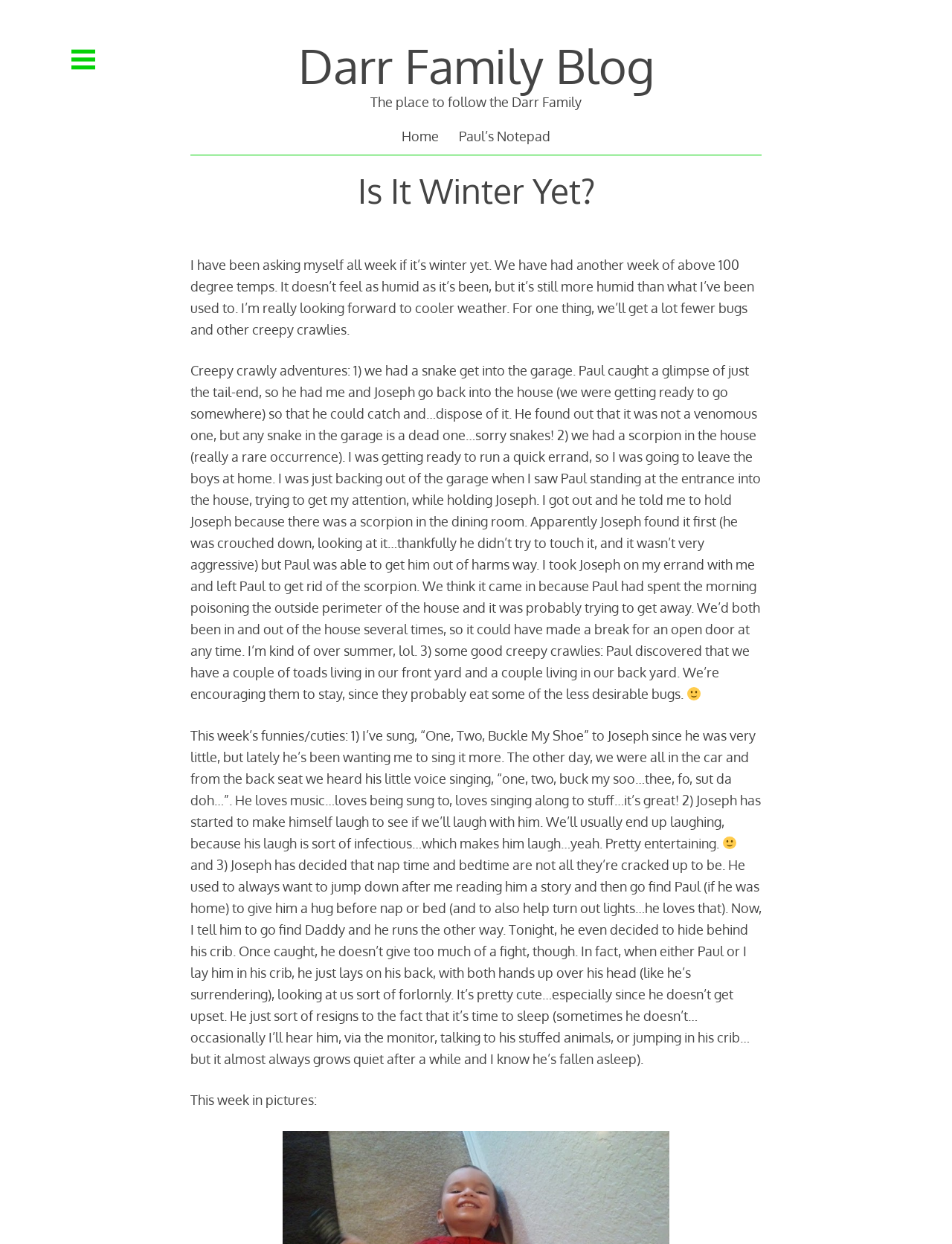Please provide a comprehensive response to the question below by analyzing the image: 
What is the name of the blog?

The name of the blog can be found in the heading element with the text 'Darr Family Blog' which is a link. This is likely the title of the blog.